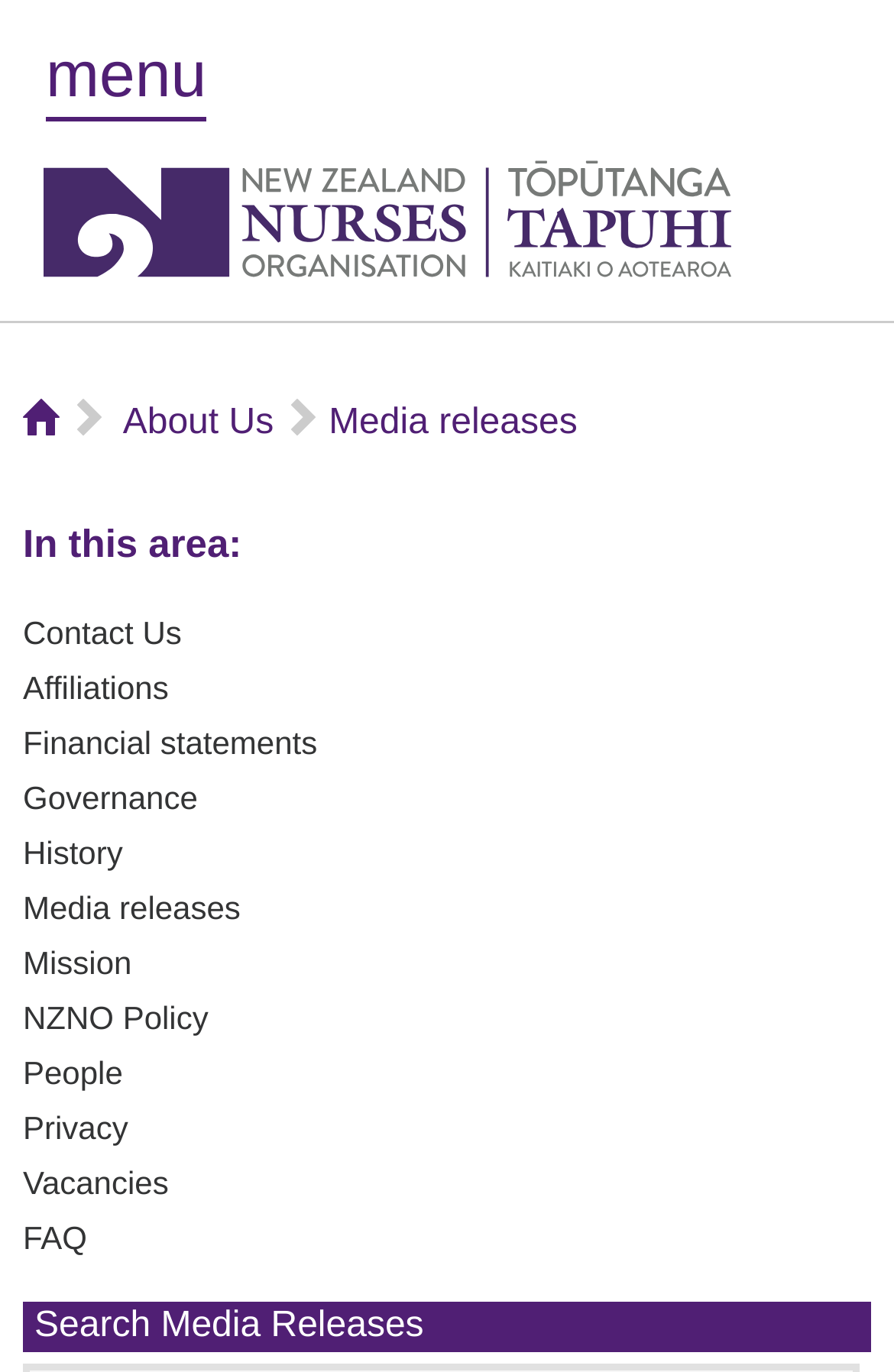Please respond to the question with a concise word or phrase:
What is the last link in the 'In this area:' section?

FAQ